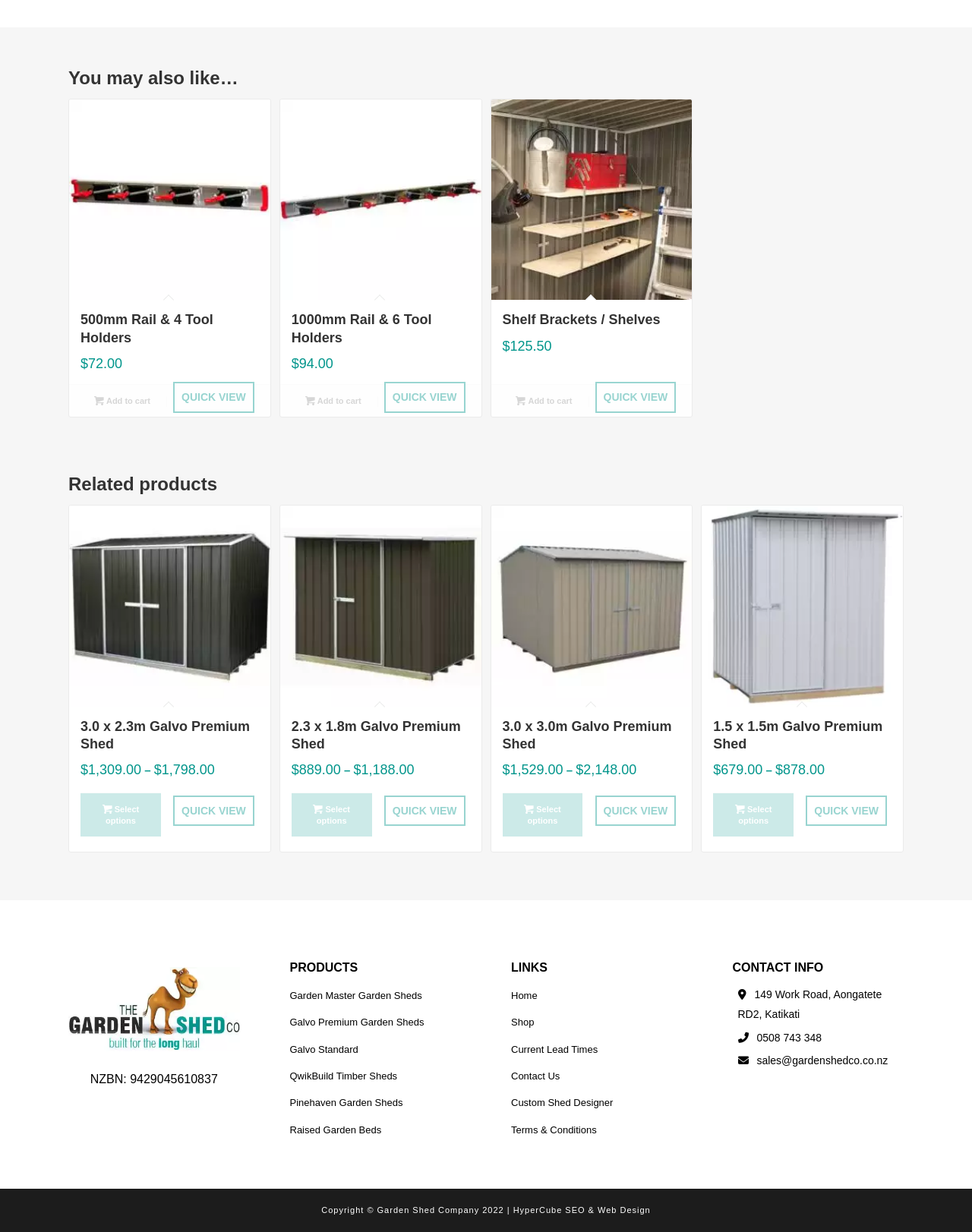Please identify the bounding box coordinates of the element I should click to complete this instruction: 'View product details of 500mm Rail & 4 Tool Holders'. The coordinates should be given as four float numbers between 0 and 1, like this: [left, top, right, bottom].

[0.071, 0.08, 0.278, 0.312]